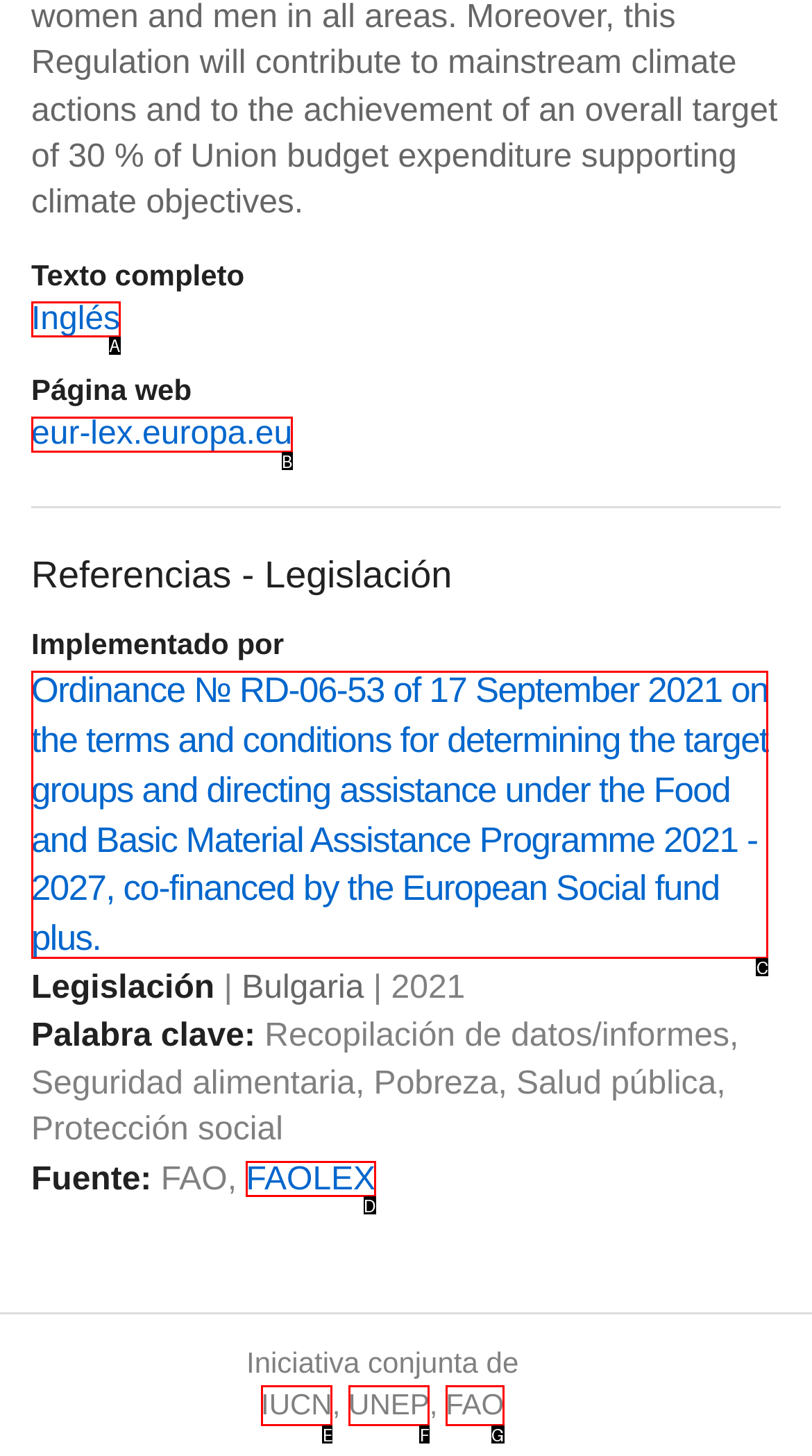From the description: Menu, identify the option that best matches and reply with the letter of that option directly.

None